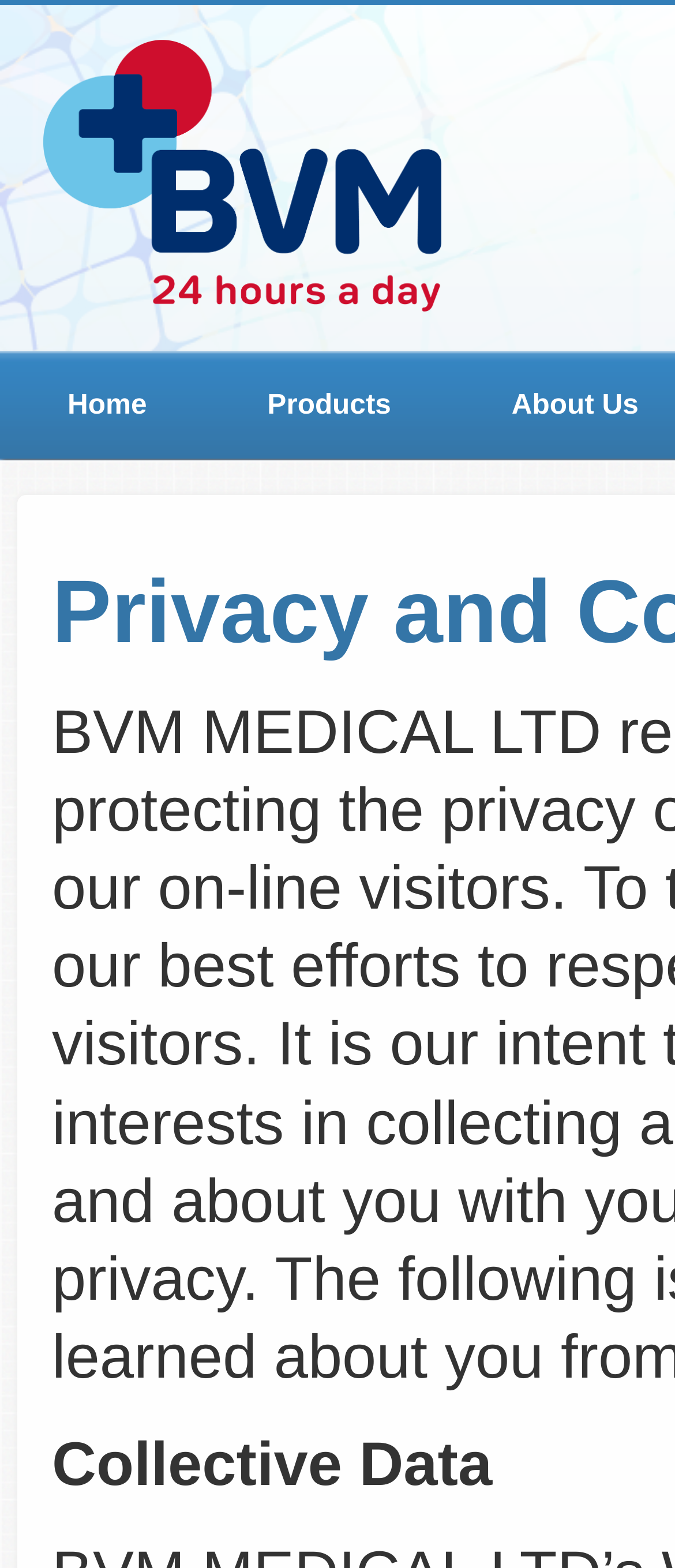Identify the bounding box for the described UI element. Provide the coordinates in (top-left x, top-left y, bottom-right x, bottom-right y) format with values ranging from 0 to 1: Home

[0.049, 0.232, 0.269, 0.284]